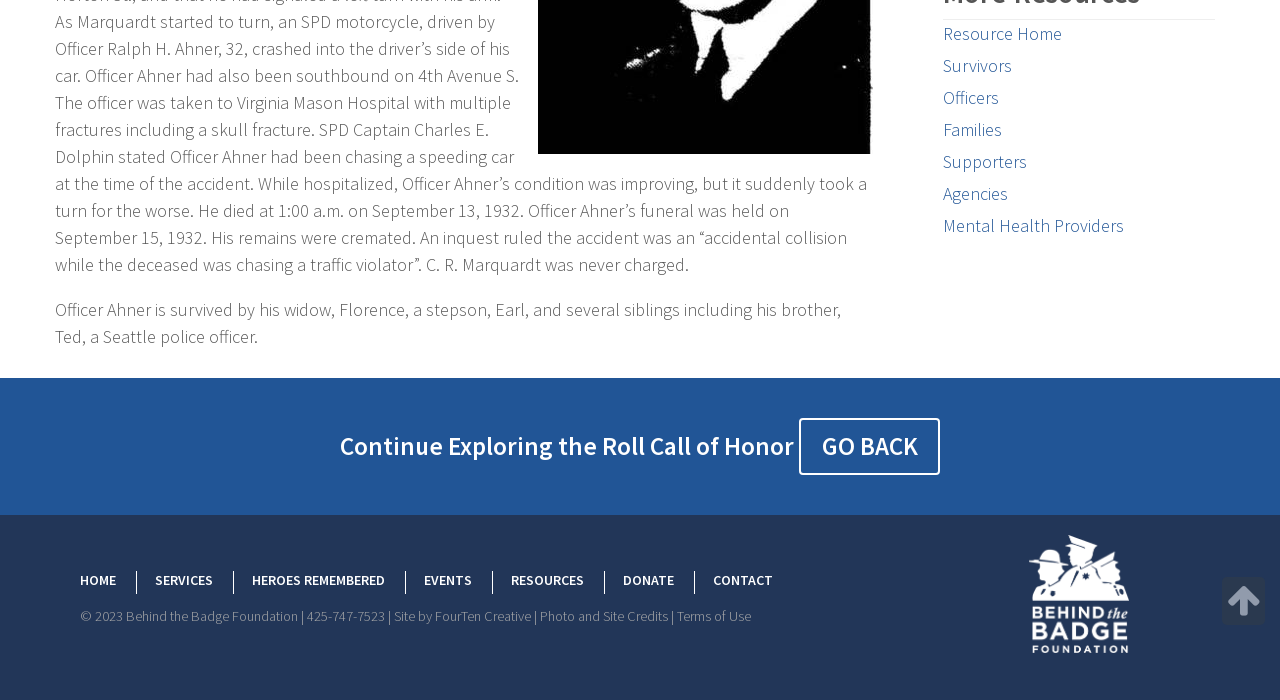Extract the bounding box of the UI element described as: "Submit".

None